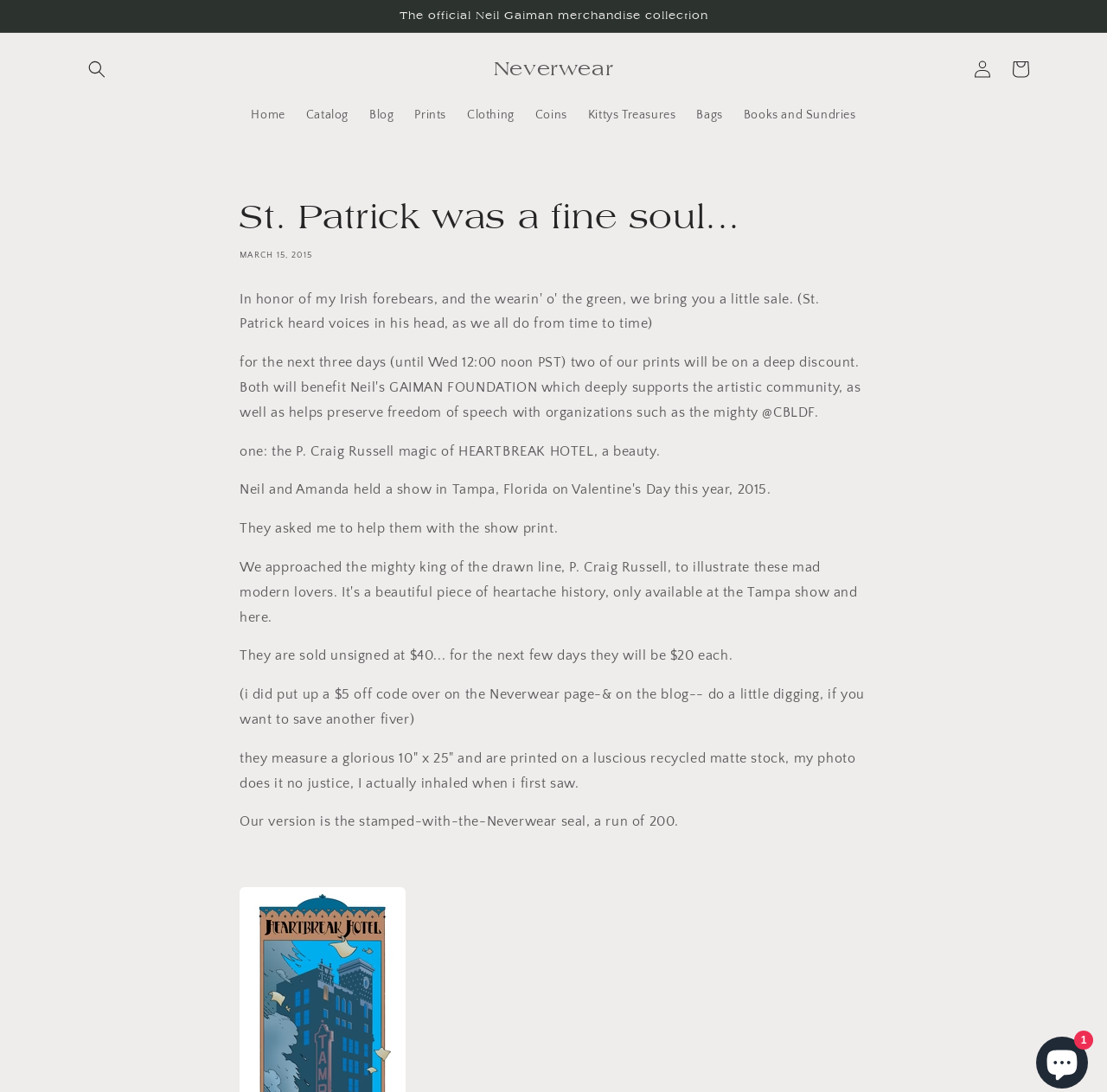How many links are there in the navigation menu?
Using the visual information from the image, give a one-word or short-phrase answer.

9